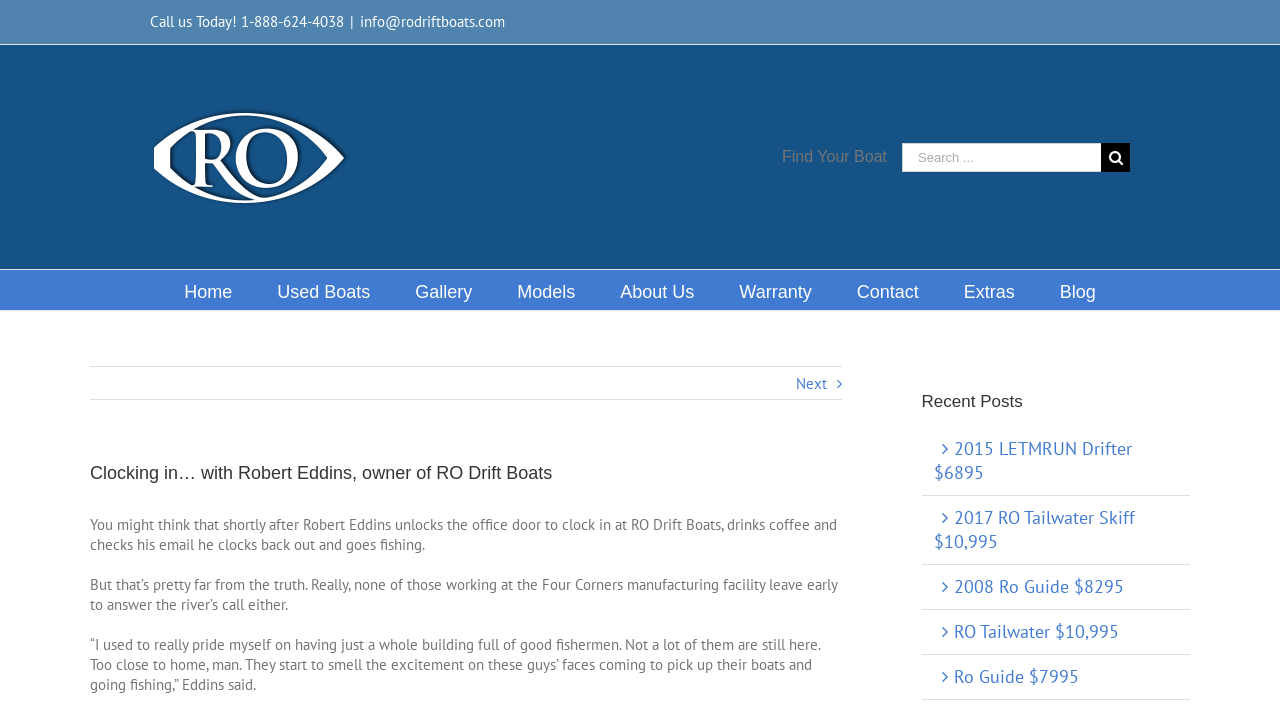Please pinpoint the bounding box coordinates for the region I should click to adhere to this instruction: "Call us today".

[0.117, 0.017, 0.269, 0.044]